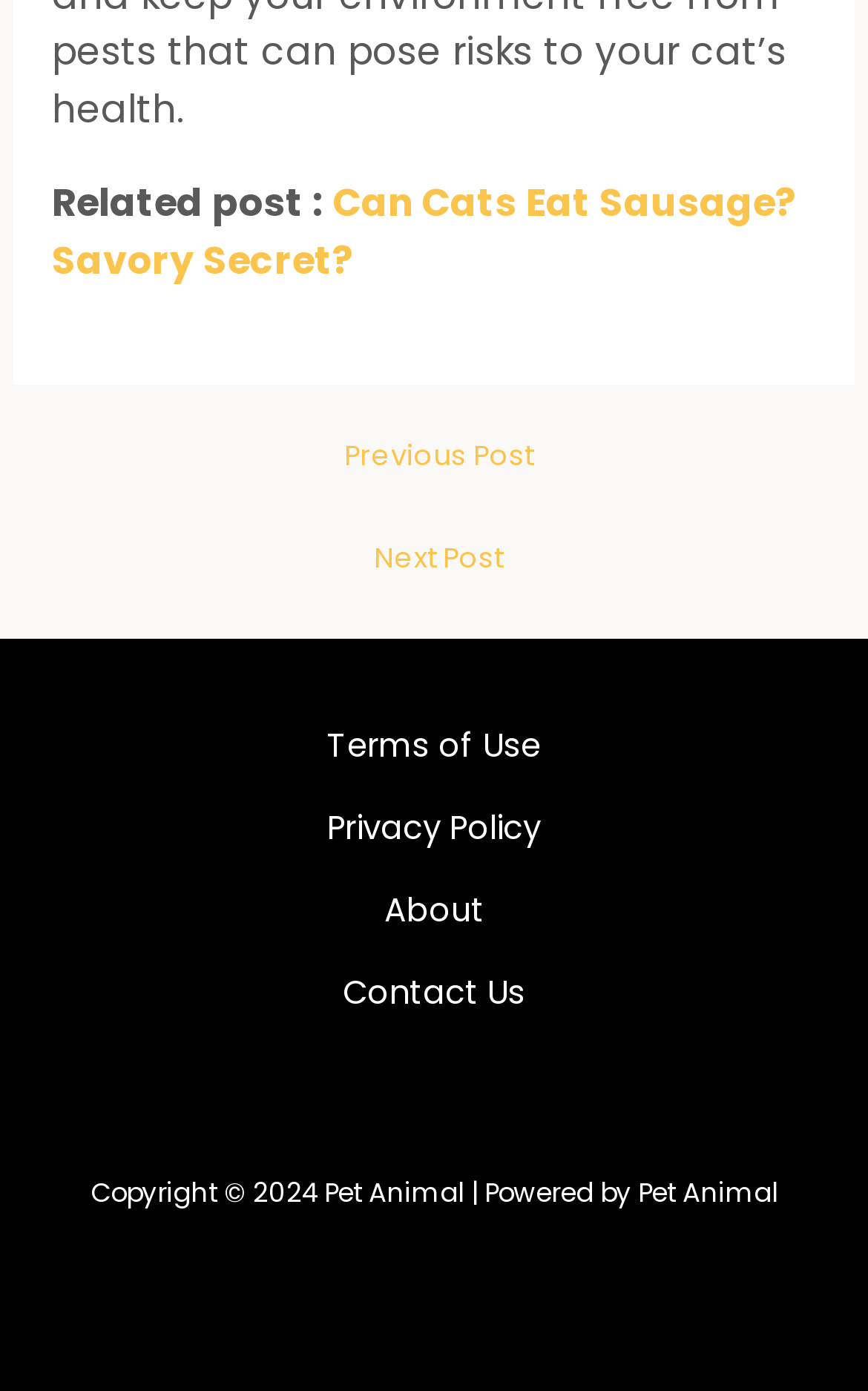How many links are present in the site navigation?
With the help of the image, please provide a detailed response to the question.

The site navigation element contains four links: 'Terms of Use', 'Privacy Policy', 'About', and 'Contact Us'.